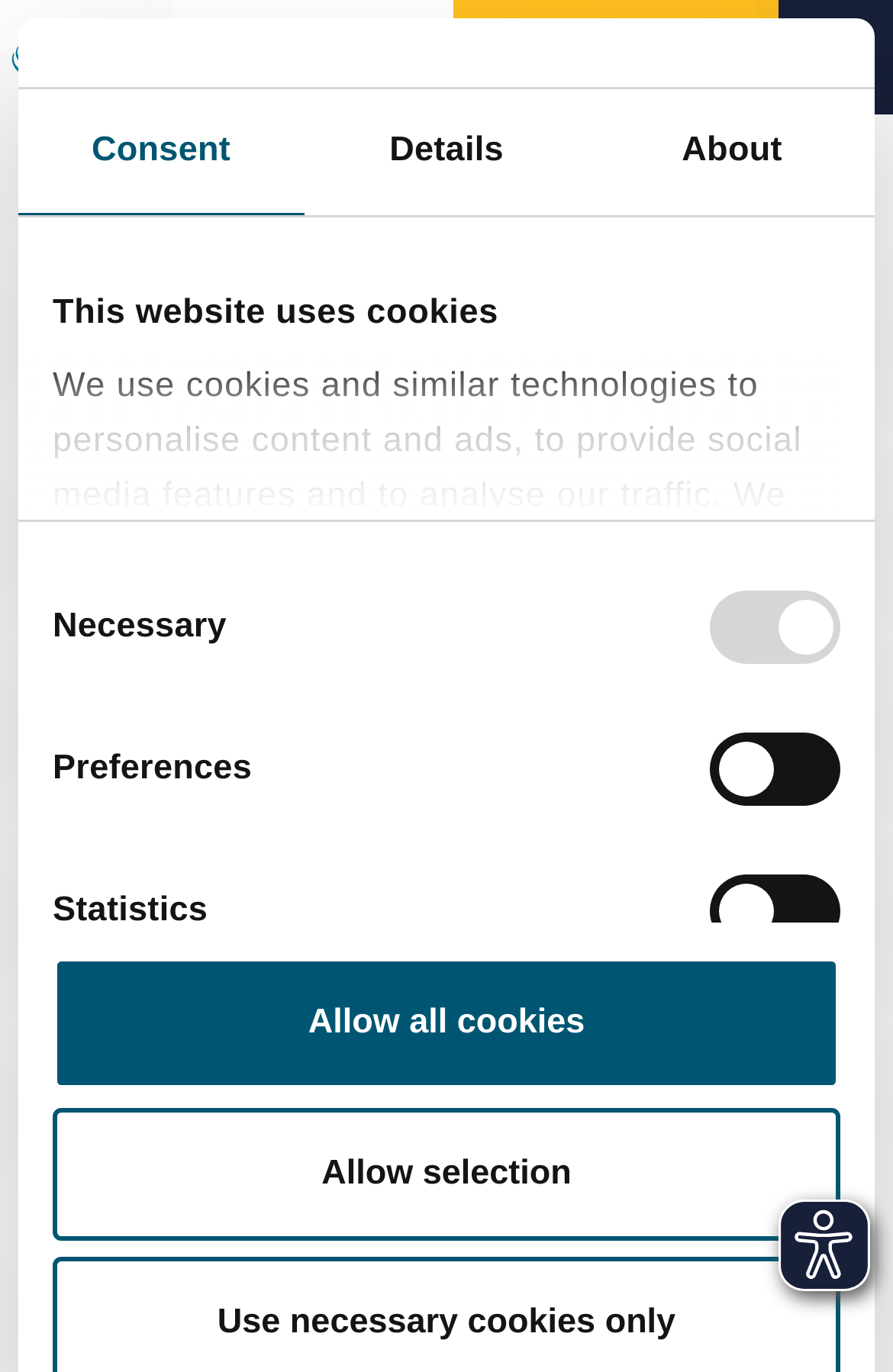Provide a brief response in the form of a single word or phrase:
How many tabs are there in the tablist?

3